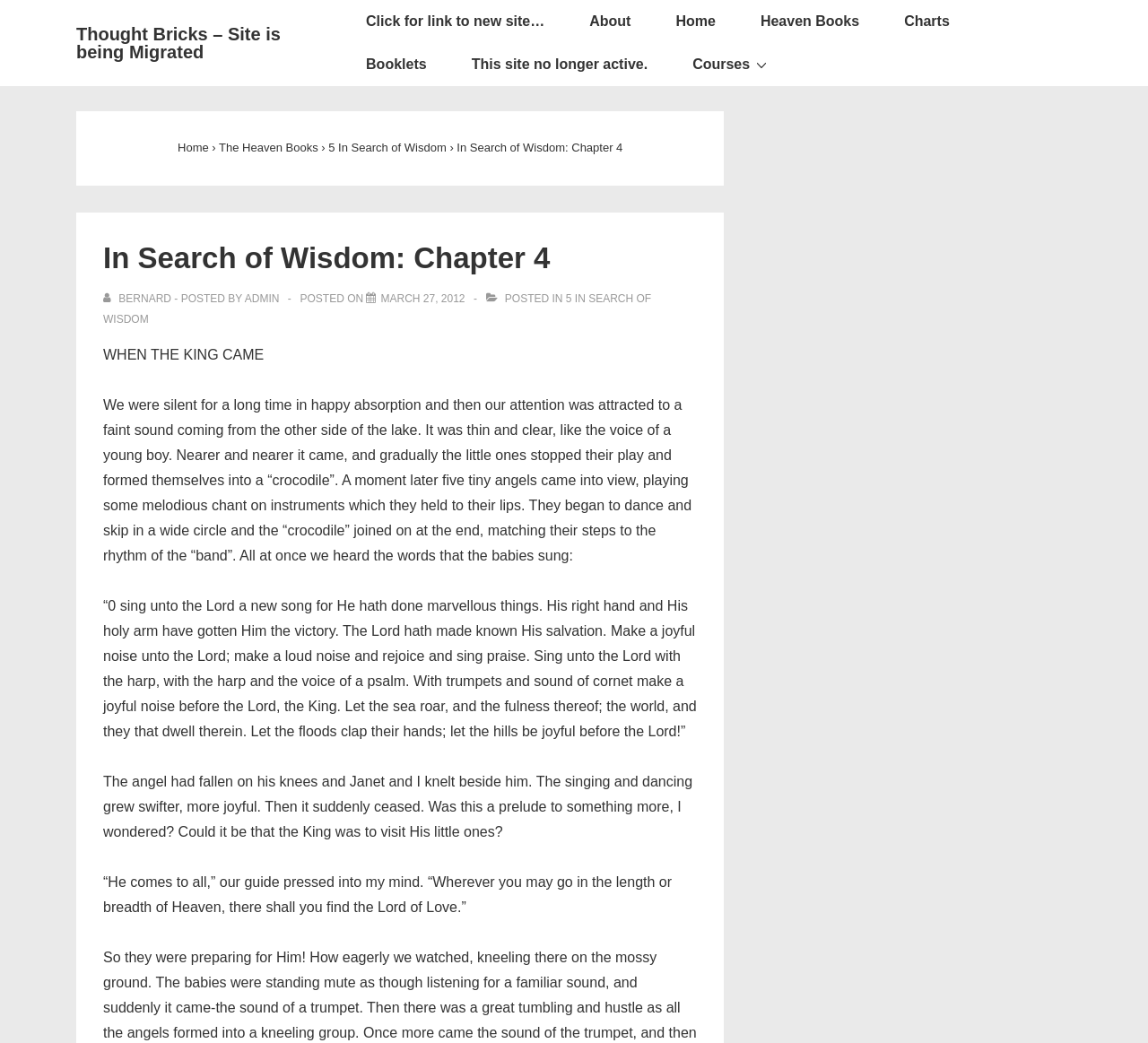Please answer the following question using a single word or phrase: 
What is the name of the author of the post?

Bernard